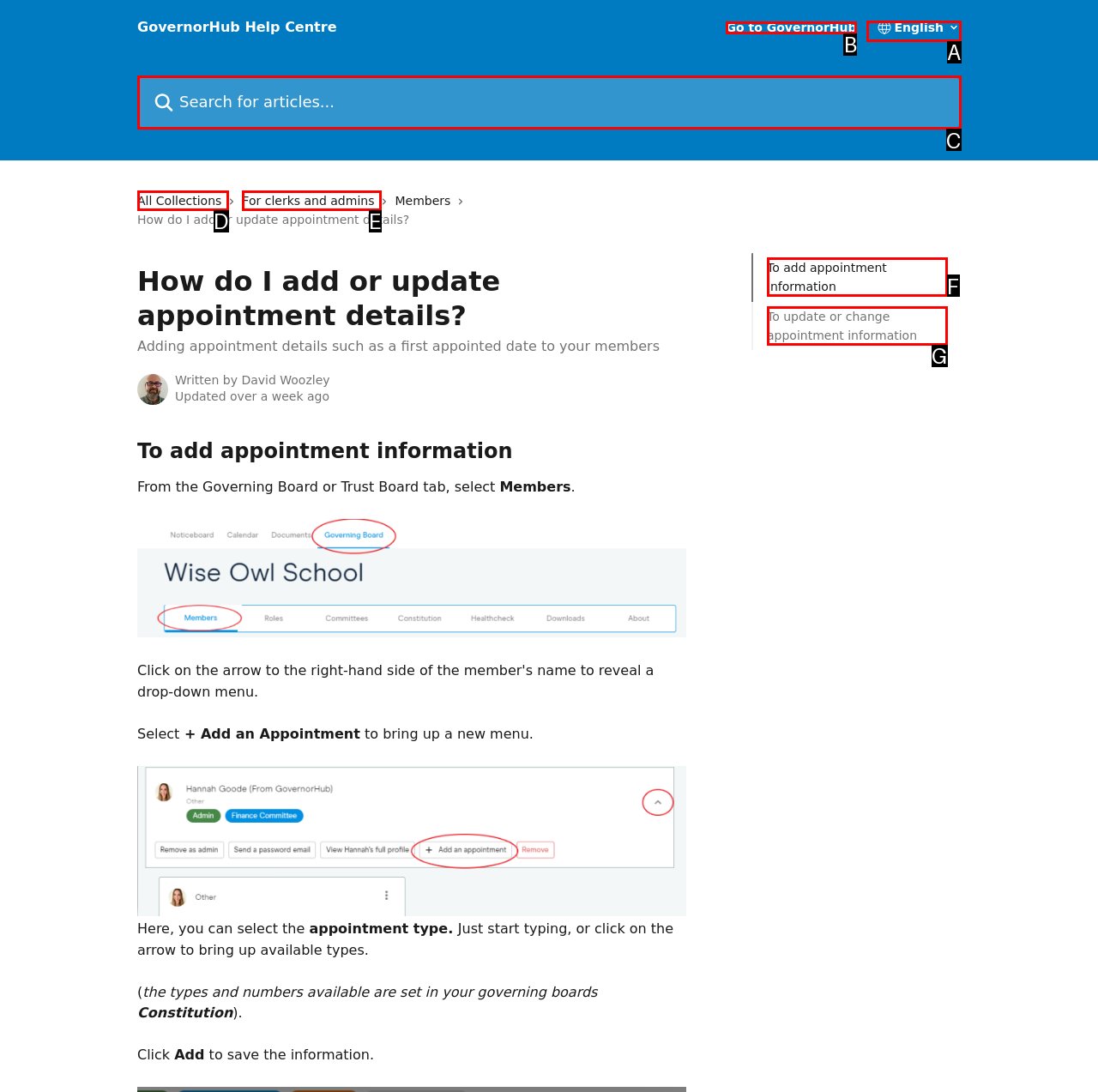Match the description to the correct option: Go to GovernorHub
Provide the letter of the matching option directly.

B